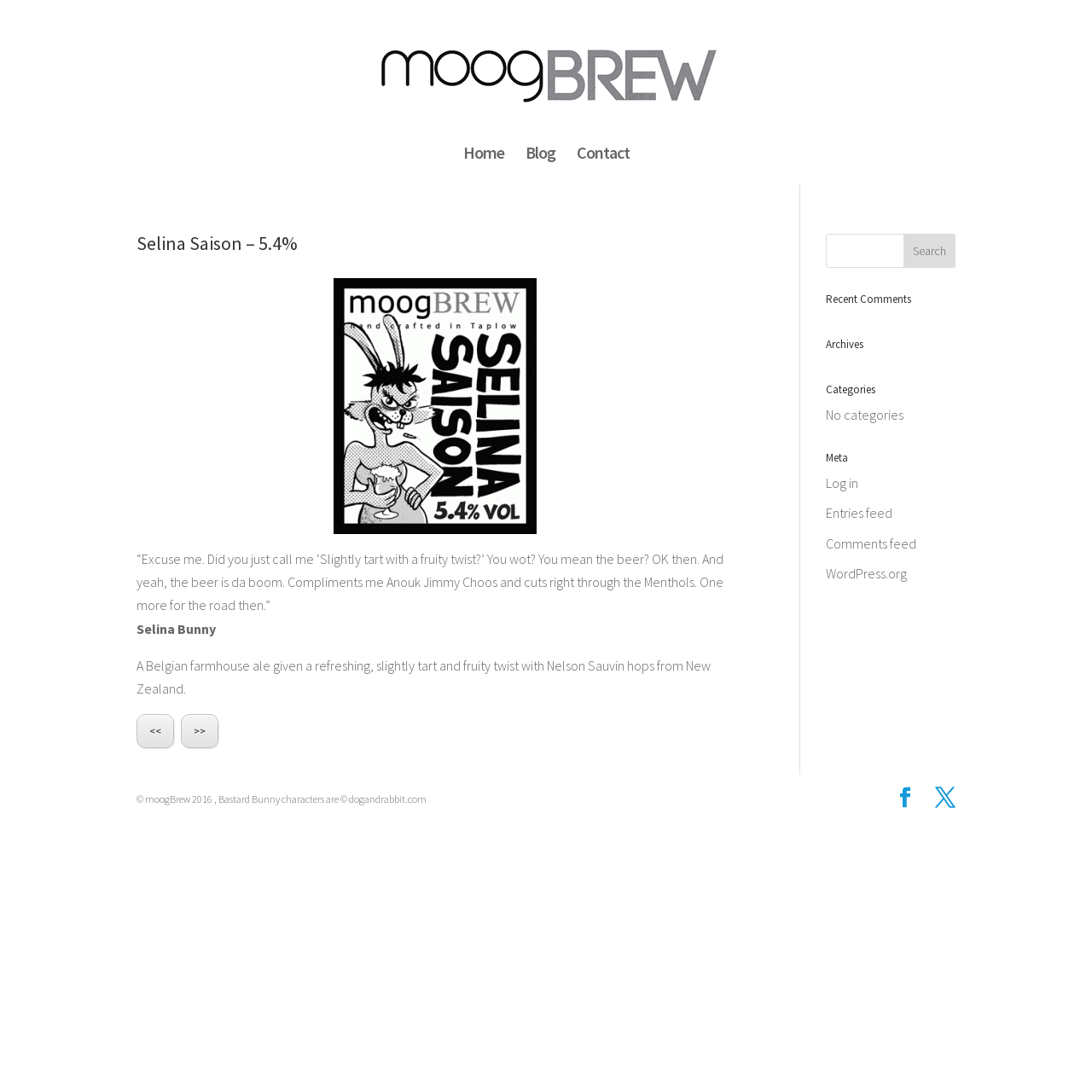Provide a brief response to the question using a single word or phrase: 
What is the name of the website?

moogBREW